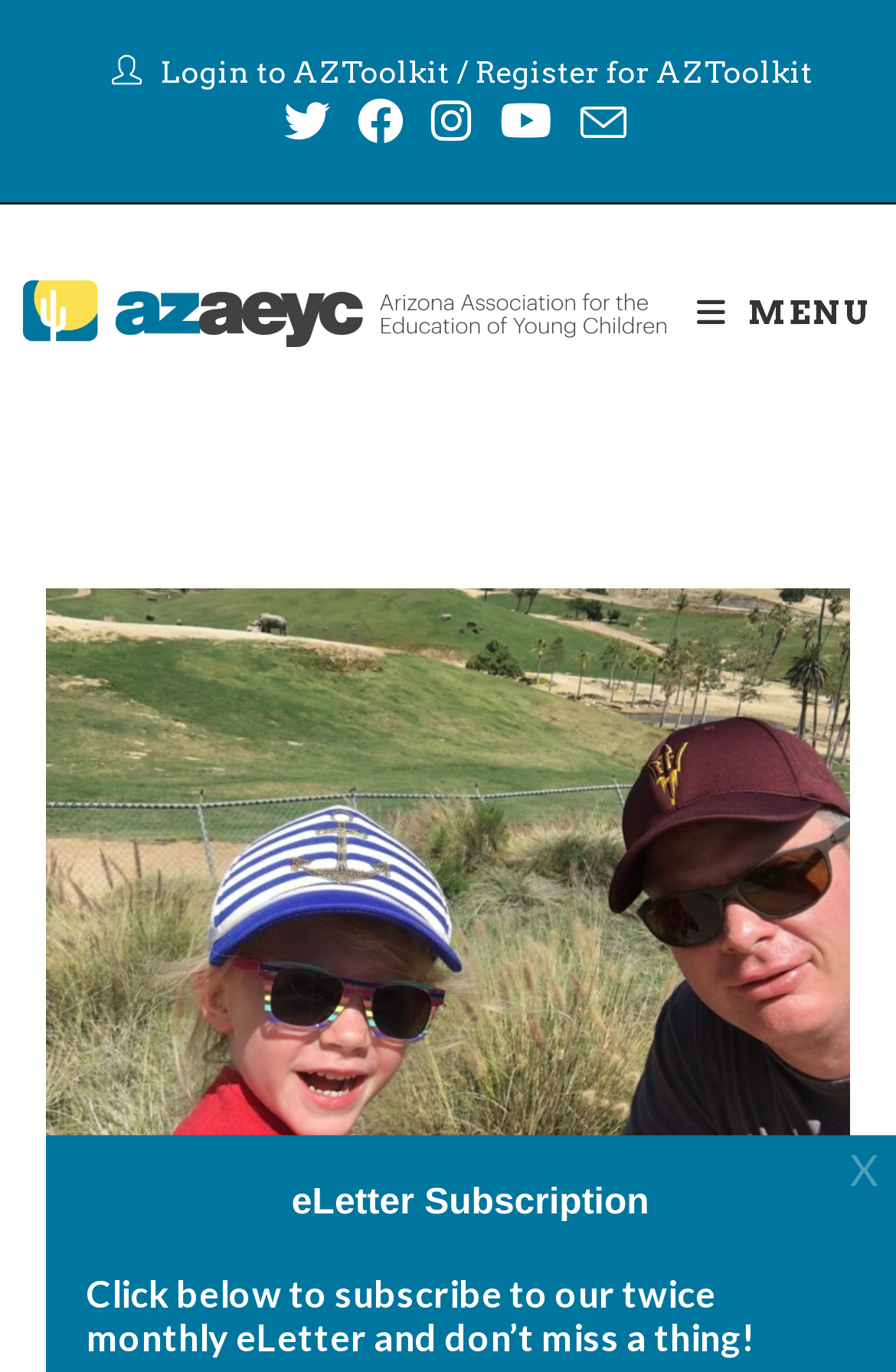How many columns are in the layout table?
Carefully analyze the image and provide a detailed answer to the question.

The layout table is located in the middle of the webpage and has only one column. It contains a link to 'AzAEYC' and an image of the organization's logo.